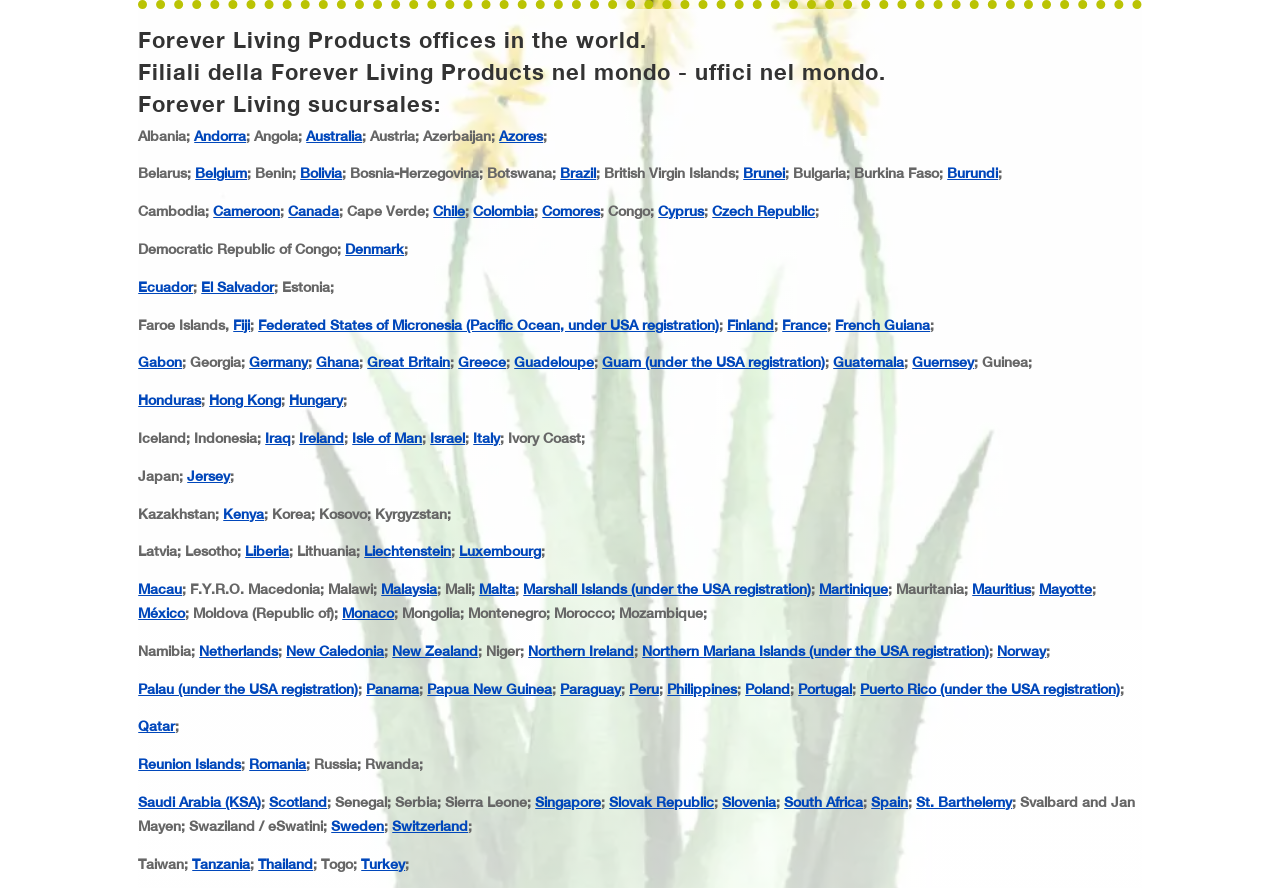Please determine the bounding box coordinates of the area that needs to be clicked to complete this task: 'Explore Australia'. The coordinates must be four float numbers between 0 and 1, formatted as [left, top, right, bottom].

[0.239, 0.144, 0.283, 0.162]